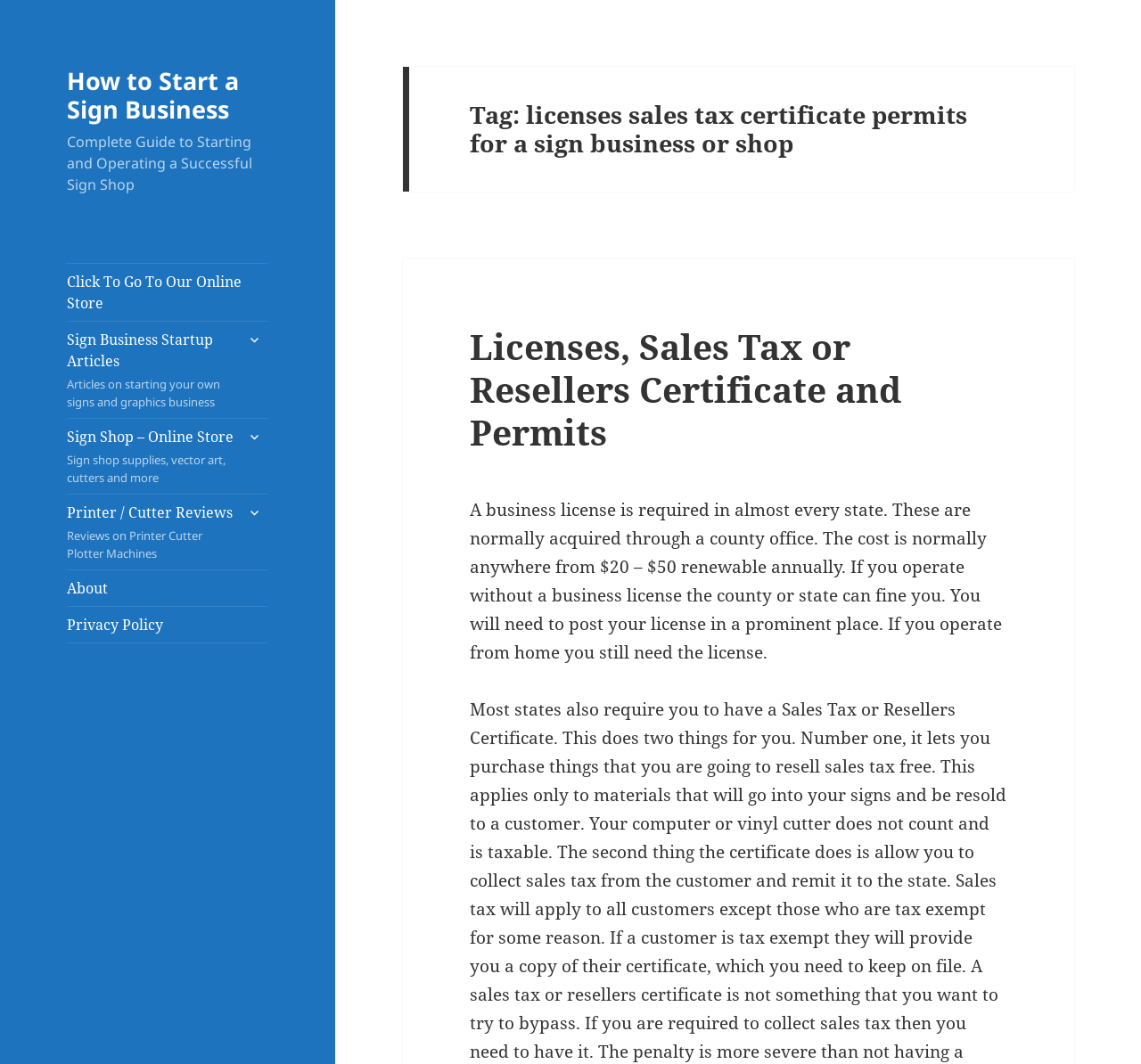Use a single word or phrase to answer the question:
How much does a business license typically cost?

$20-$50